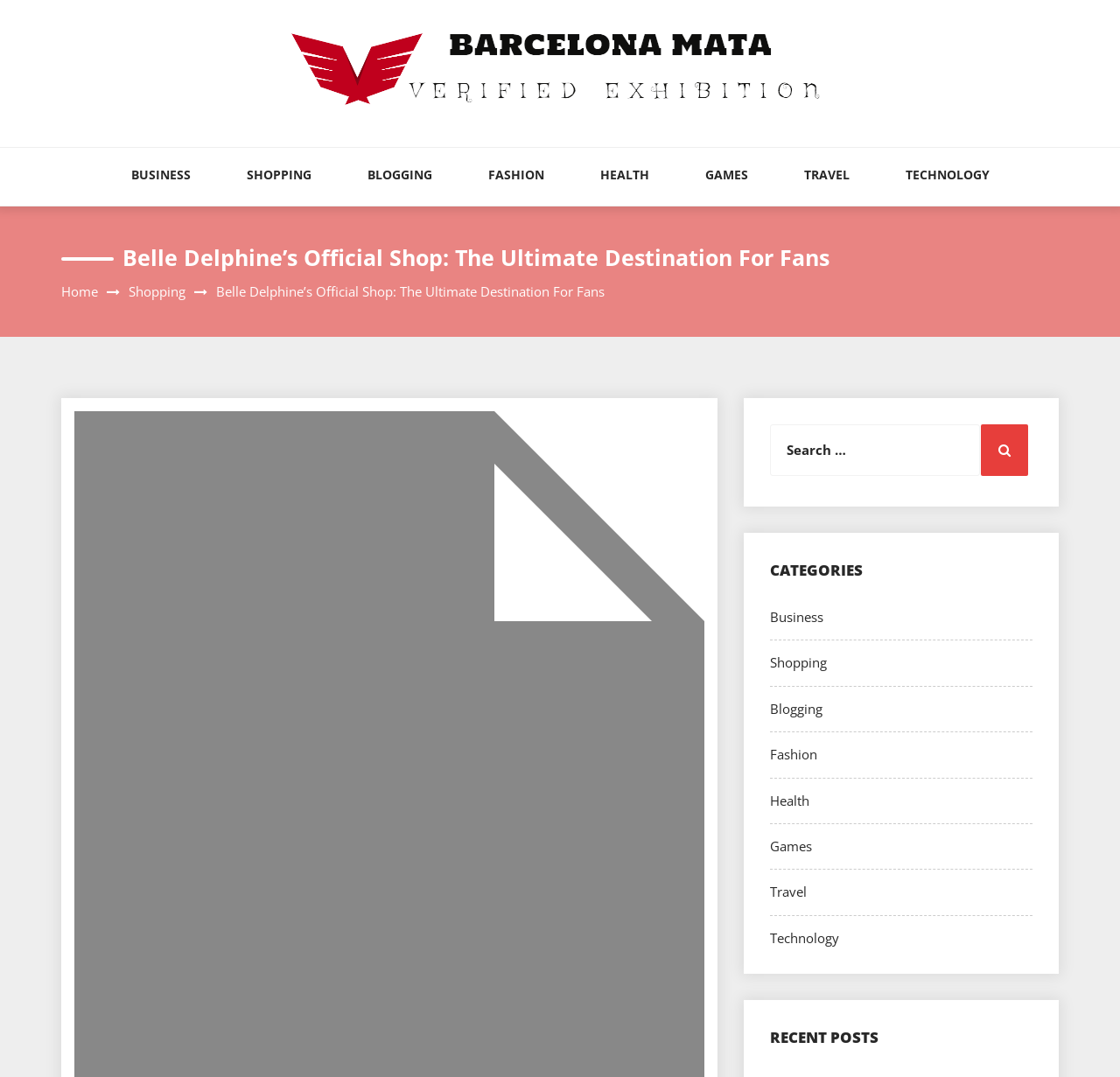Please find the bounding box coordinates of the element's region to be clicked to carry out this instruction: "Go to Barcelona Mata".

[0.257, 0.063, 0.743, 0.079]